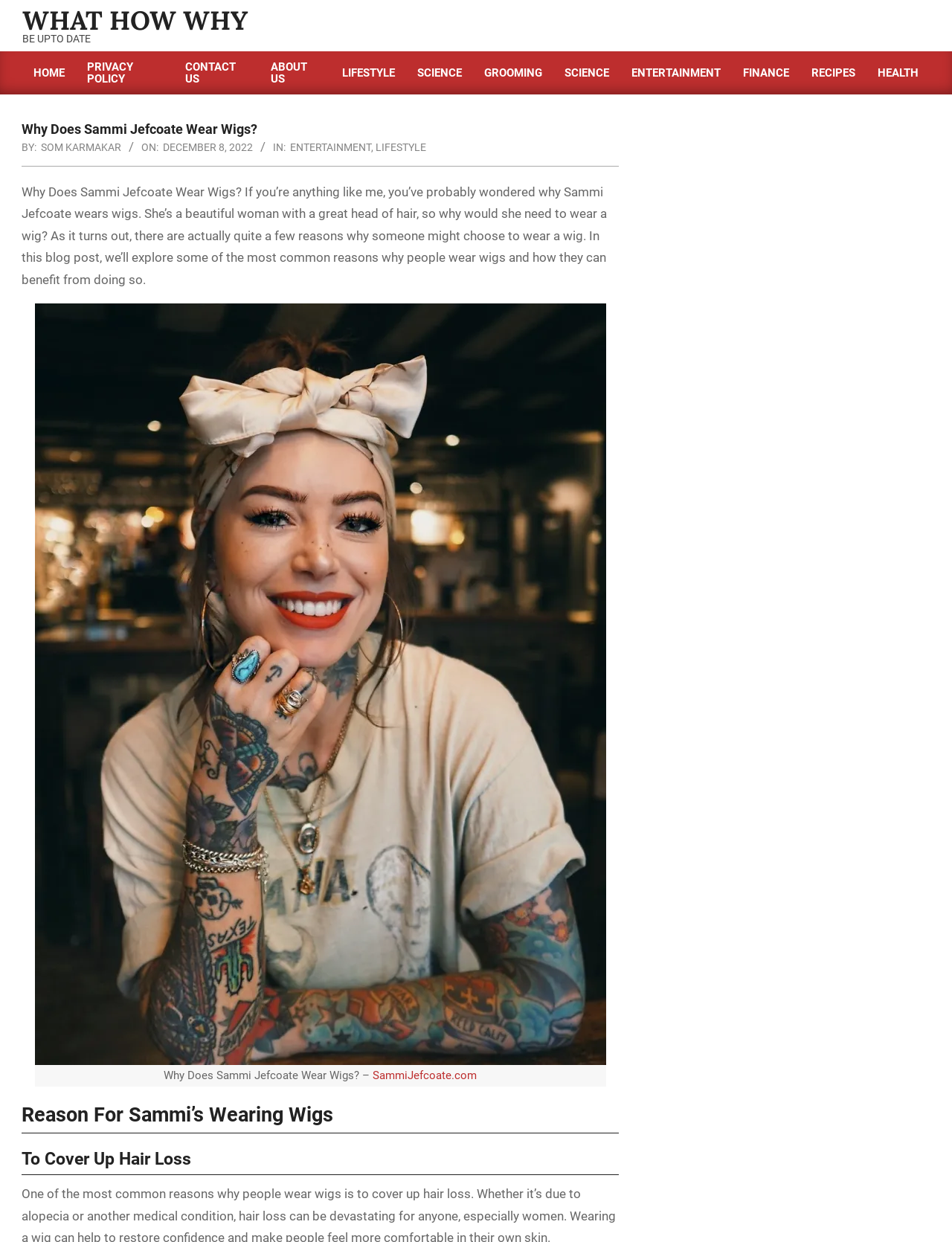What is the date of publication of this article? Look at the image and give a one-word or short phrase answer.

Thursday, December 8, 2022